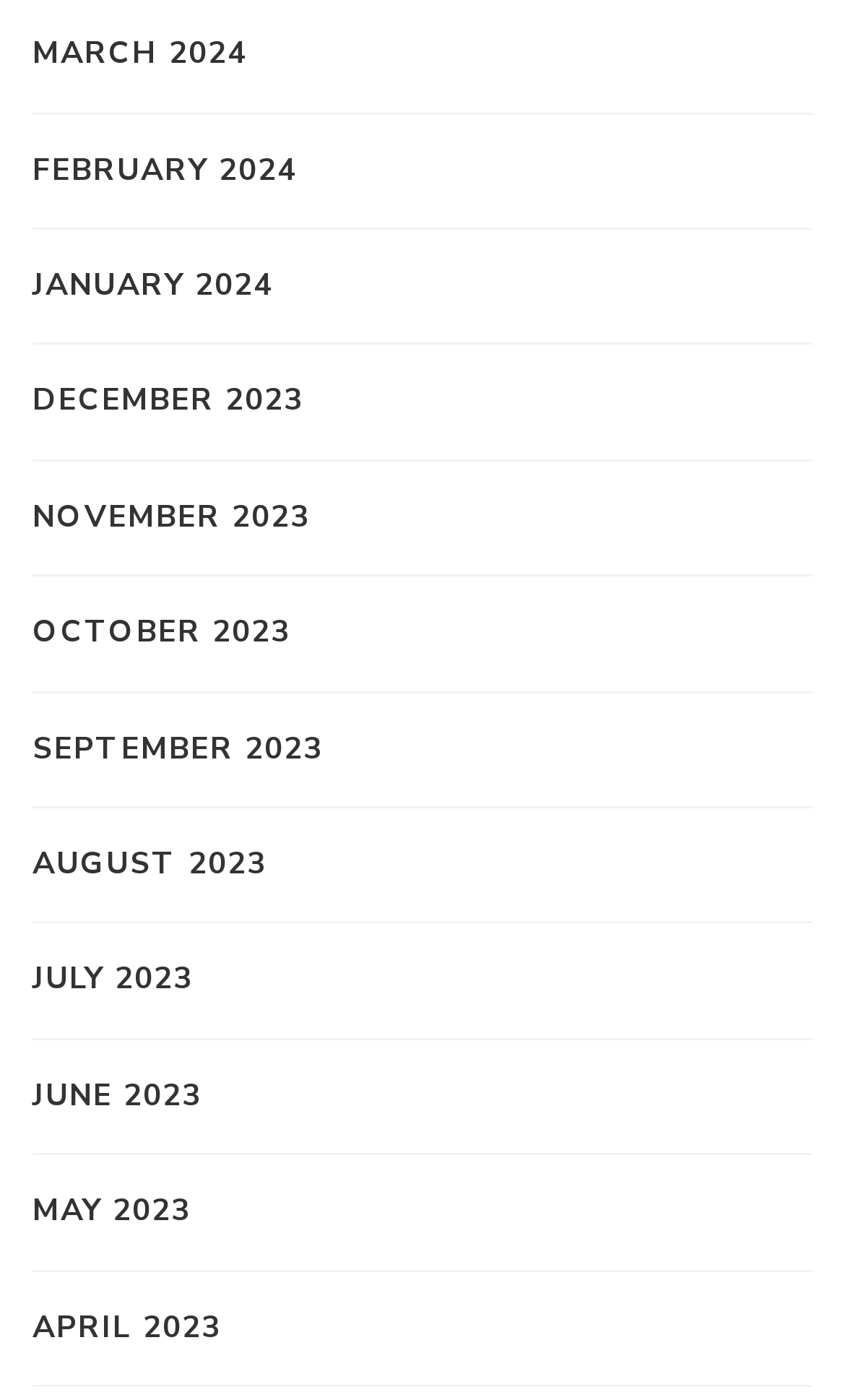Respond with a single word or phrase for the following question: 
What is the month located at [0.038, 0.435, 0.344, 0.47]?

OCTOBER 2023